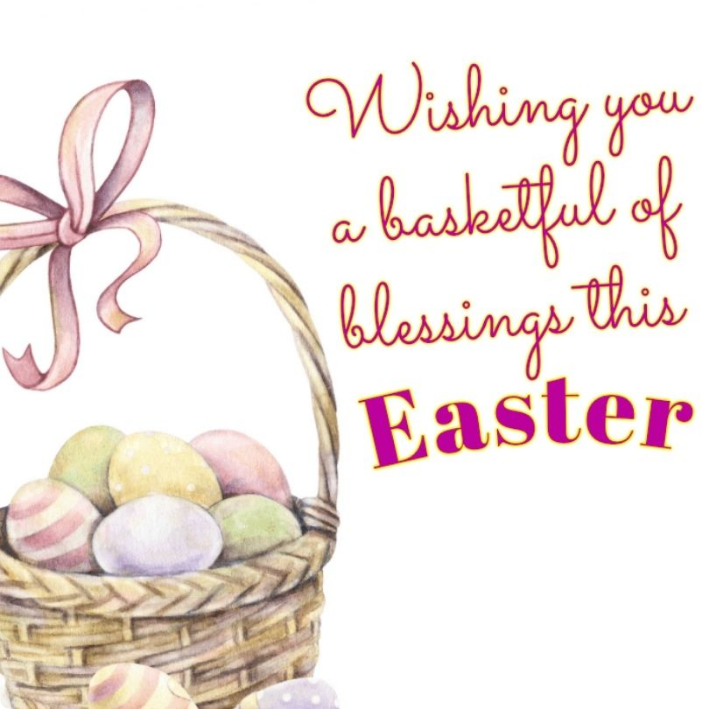What is the sentiment of the greeting card? Look at the image and give a one-word or short phrase answer.

Warm and heartfelt